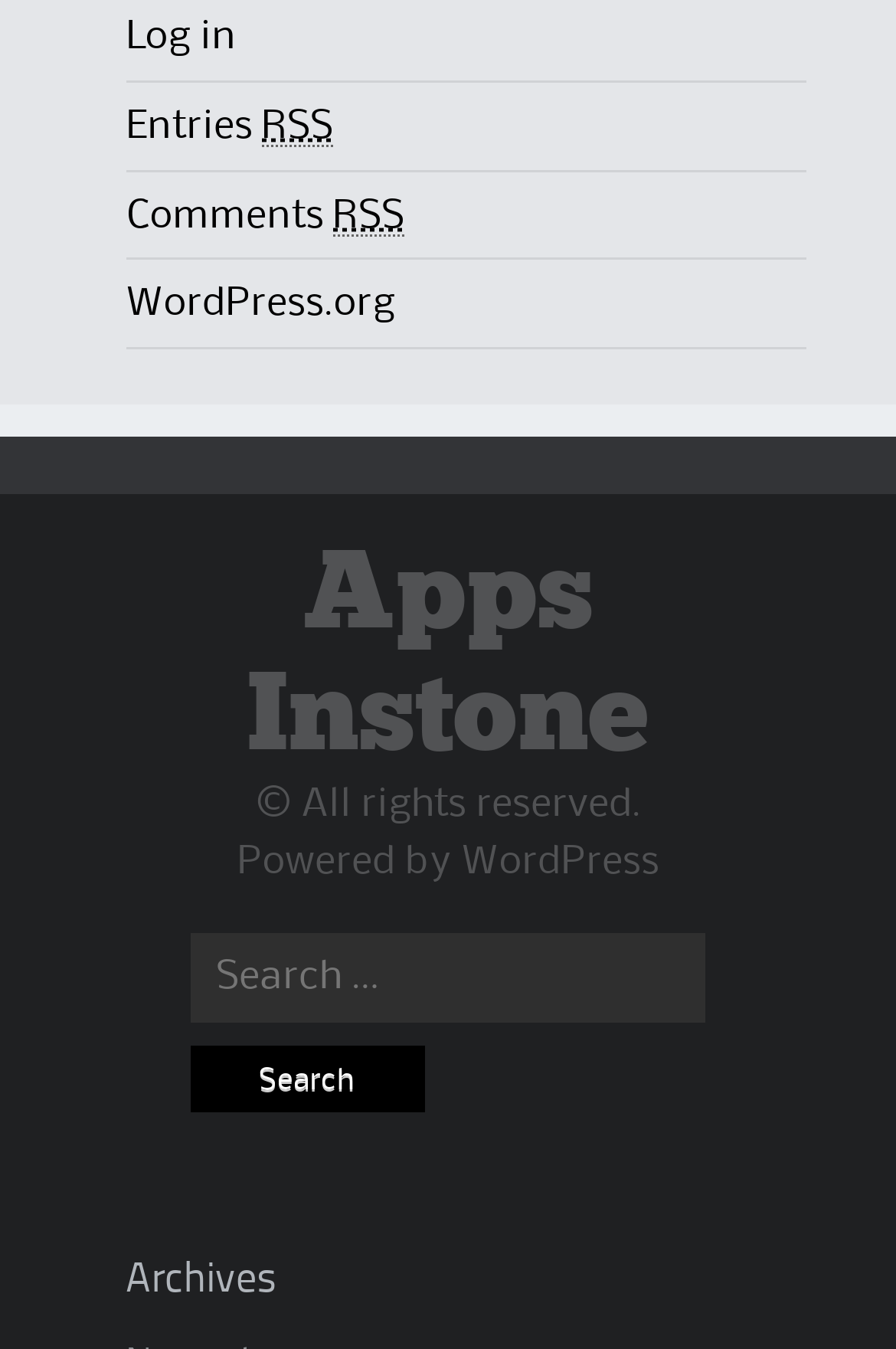Locate the bounding box coordinates of the clickable region necessary to complete the following instruction: "log in". Provide the coordinates in the format of four float numbers between 0 and 1, i.e., [left, top, right, bottom].

[0.141, 0.014, 0.264, 0.041]